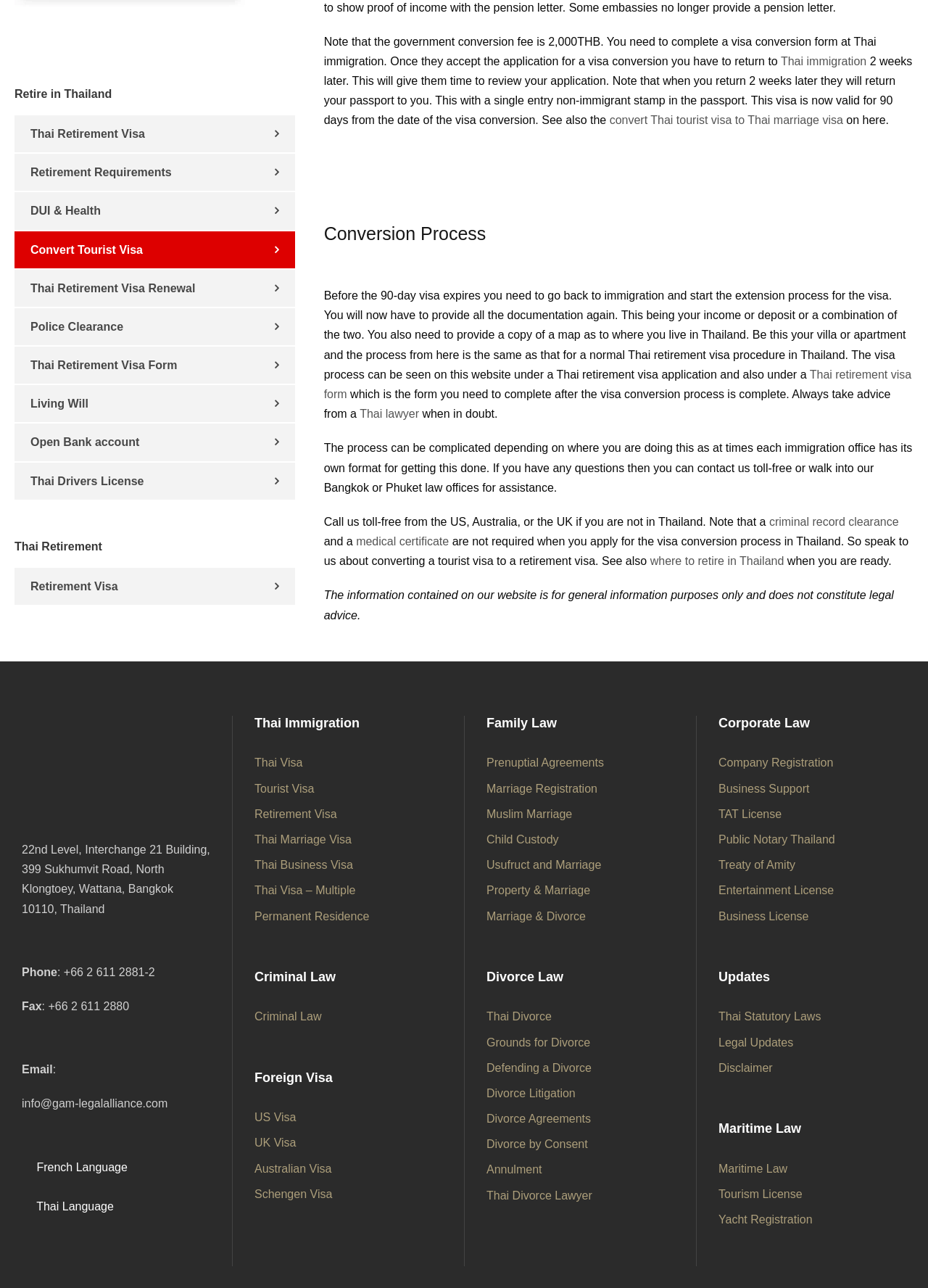Bounding box coordinates are specified in the format (top-left x, top-left y, bottom-right x, bottom-right y). All values are floating point numbers bounded between 0 and 1. Please provide the bounding box coordinate of the region this sentence describes: Treaty of Amity

[0.774, 0.667, 0.857, 0.676]